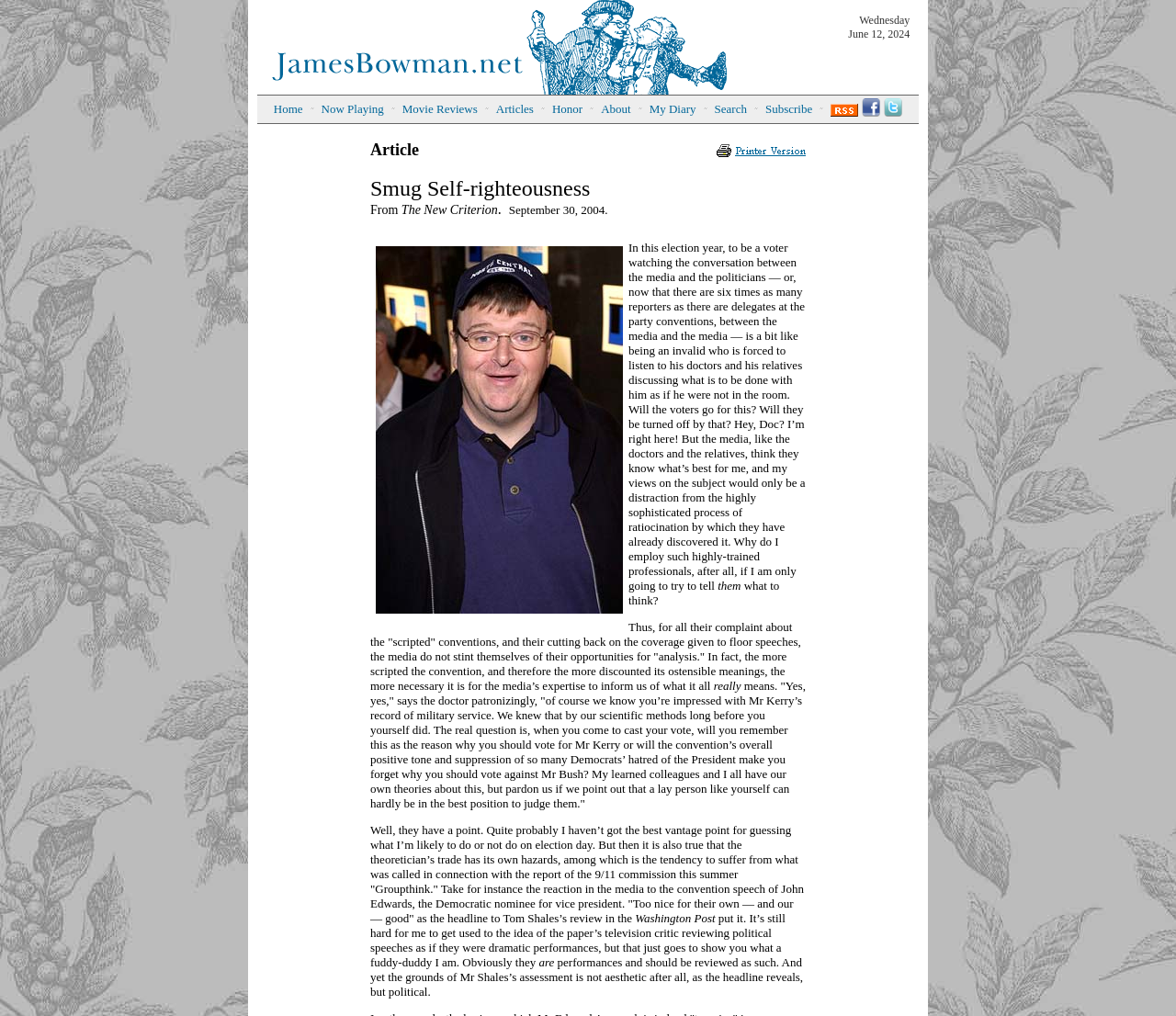Identify the bounding box coordinates of the region that needs to be clicked to carry out this instruction: "Check Facebook". Provide these coordinates as four float numbers ranging from 0 to 1, i.e., [left, top, right, bottom].

[0.733, 0.104, 0.749, 0.118]